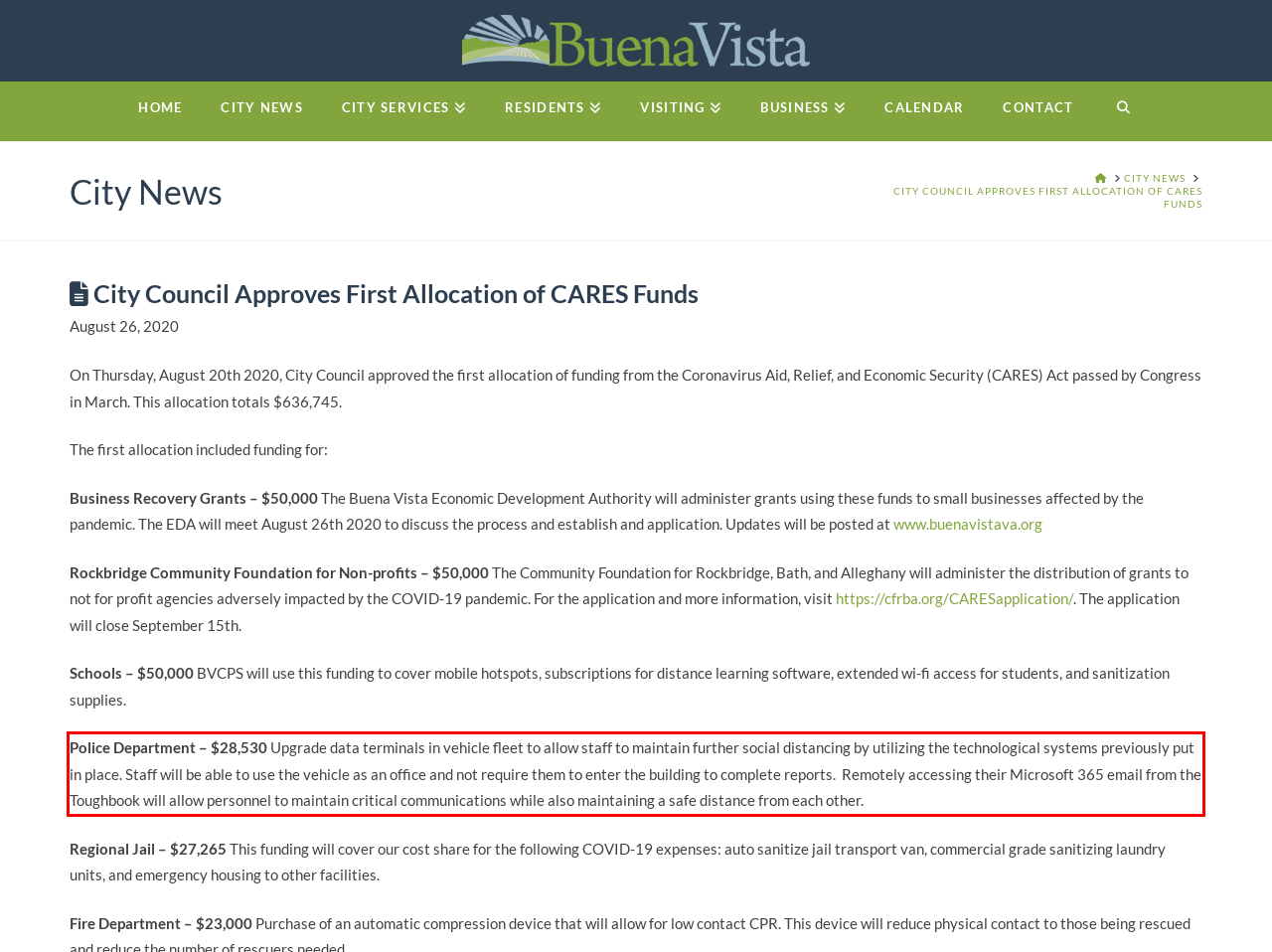Examine the screenshot of the webpage, locate the red bounding box, and generate the text contained within it.

Police Department – $28,530 Upgrade data terminals in vehicle fleet to allow staff to maintain further social distancing by utilizing the technological systems previously put in place. Staff will be able to use the vehicle as an office and not require them to enter the building to complete reports. Remotely accessing their Microsoft 365 email from the Toughbook will allow personnel to maintain critical communications while also maintaining a safe distance from each other.